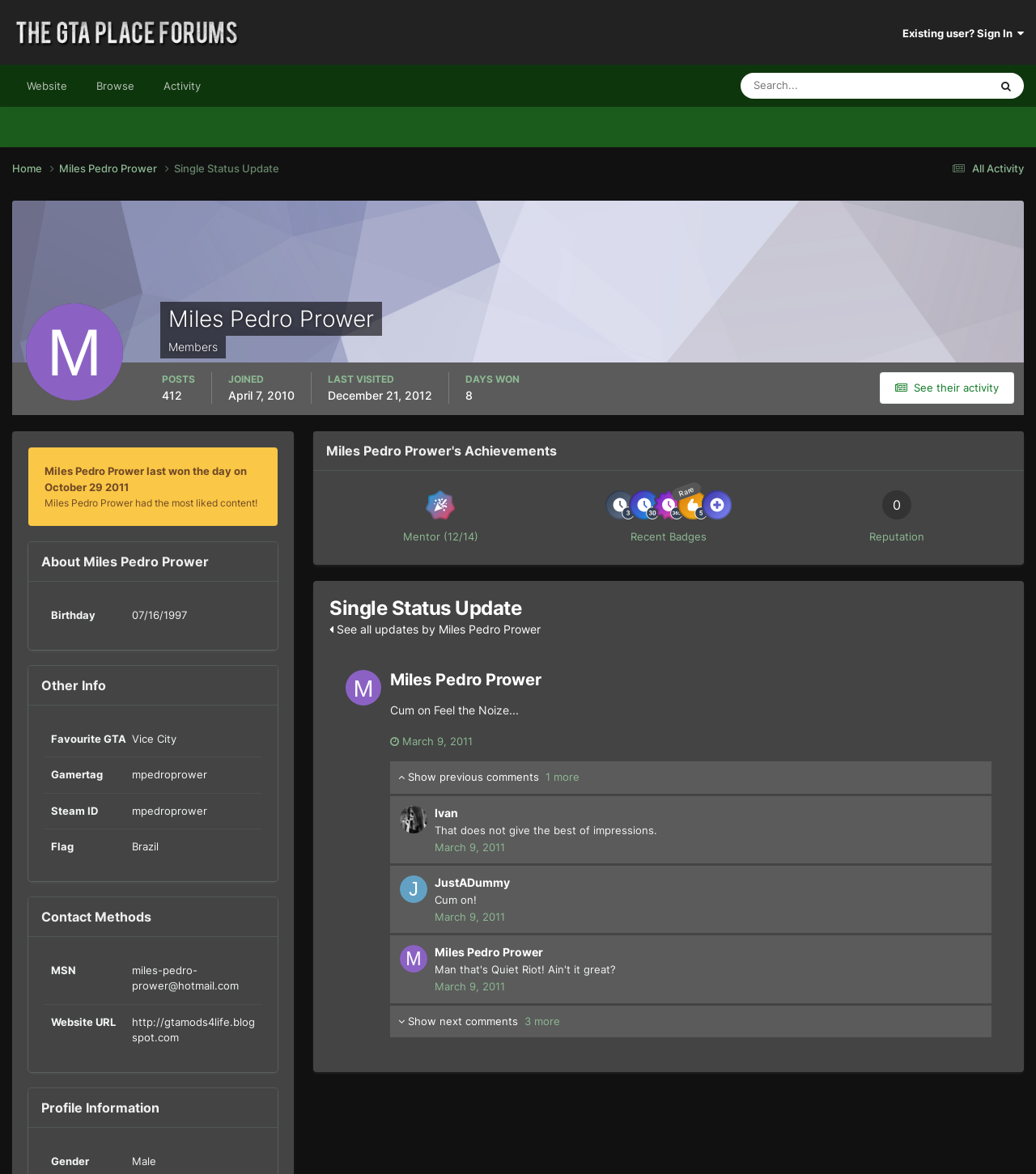What is the user's current status update?
Give a single word or phrase answer based on the content of the image.

Cum on Feel the Noize...